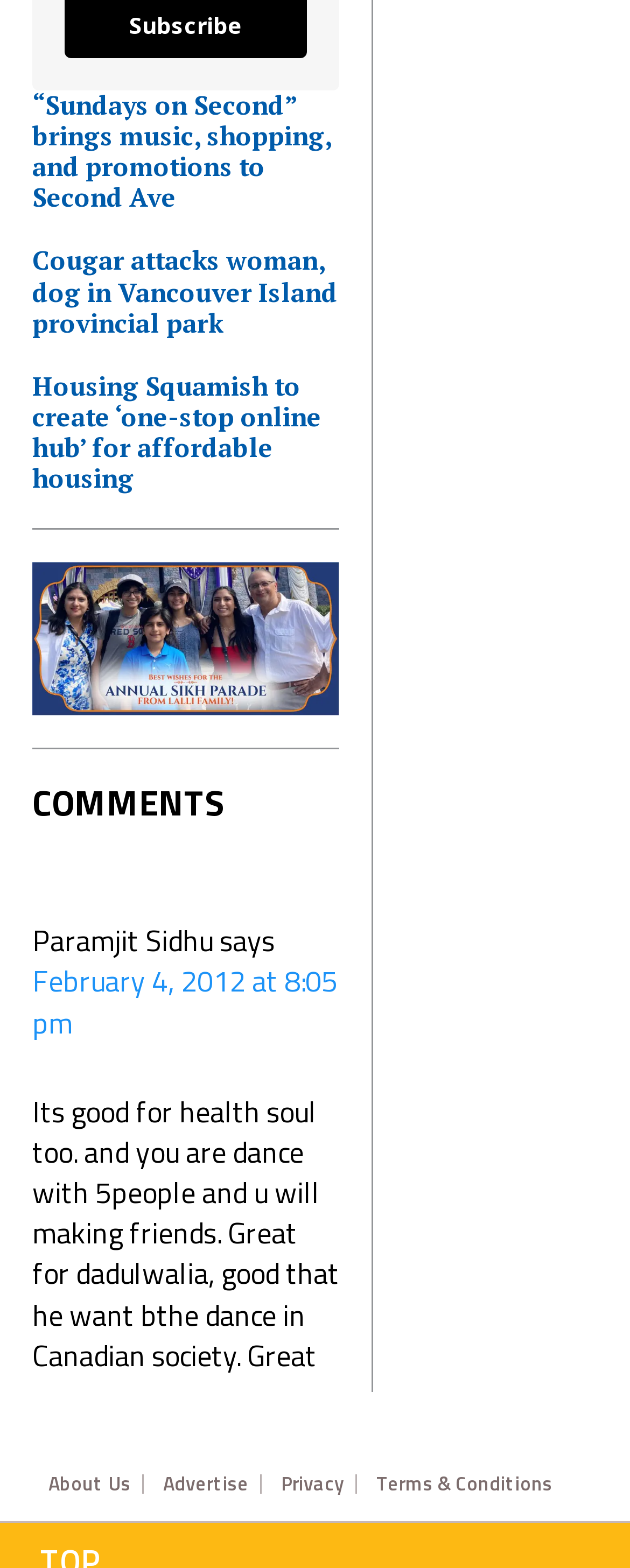How many links are in the footer?
Using the visual information from the image, give a one-word or short-phrase answer.

4